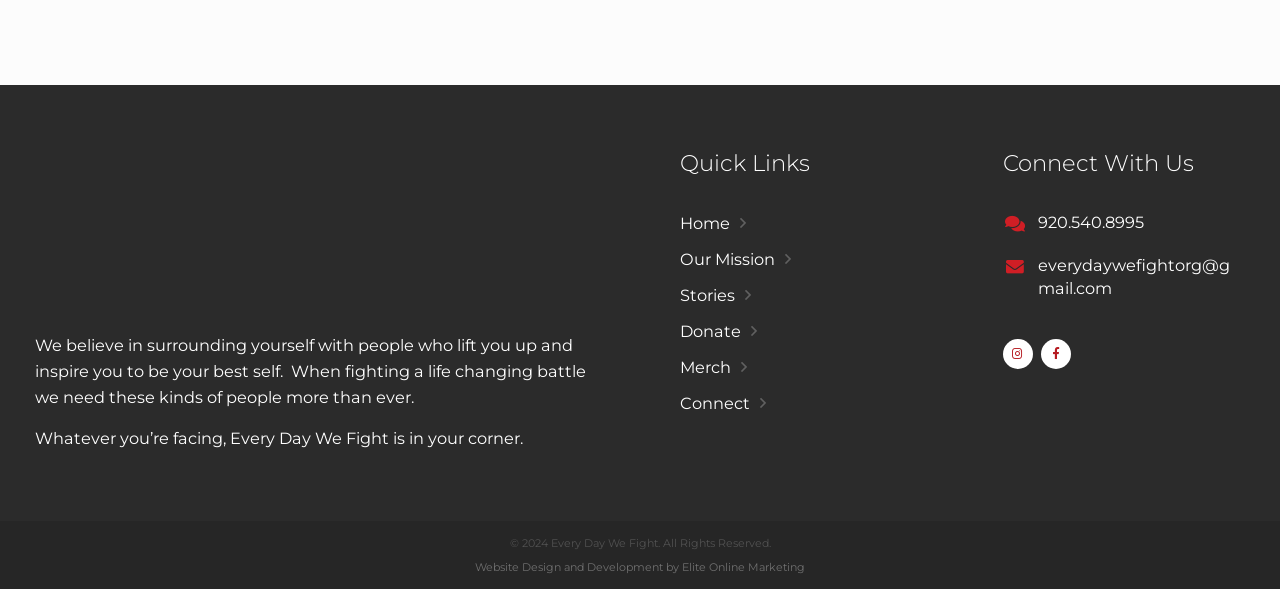Provide your answer to the question using just one word or phrase: What is the copyright year of the website?

2024